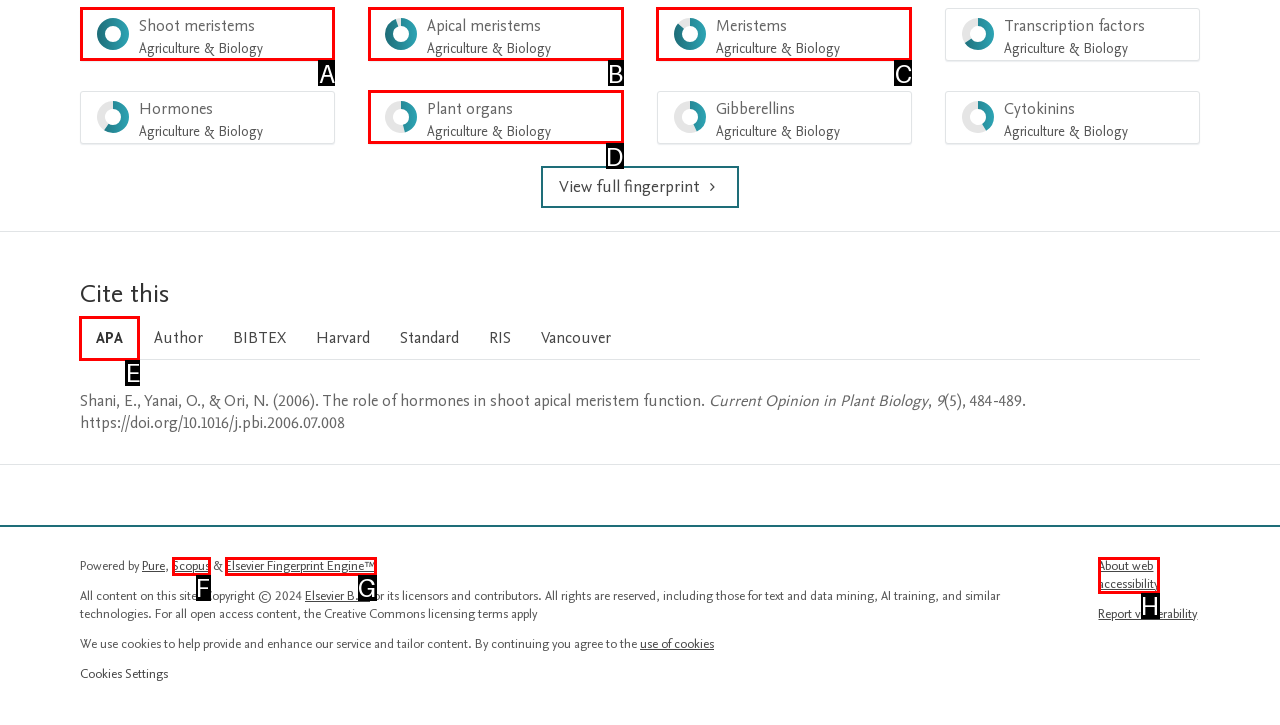Determine which UI element you should click to perform the task: Cite this in APA style
Provide the letter of the correct option from the given choices directly.

E